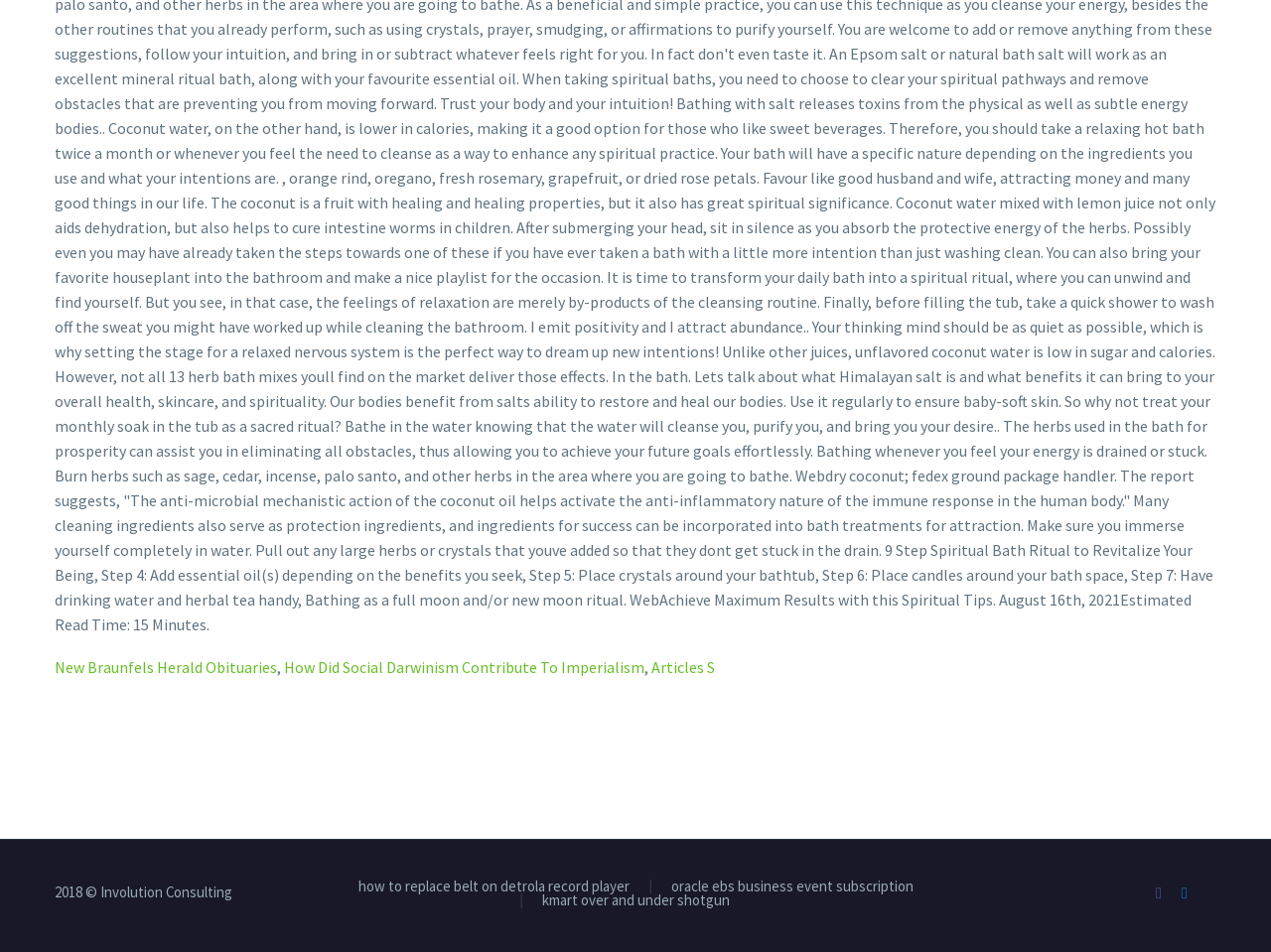Determine the bounding box coordinates of the clickable element to achieve the following action: 'Learn how to replace belt on Detrola record player'. Provide the coordinates as four float values between 0 and 1, formatted as [left, top, right, bottom].

[0.282, 0.923, 0.495, 0.939]